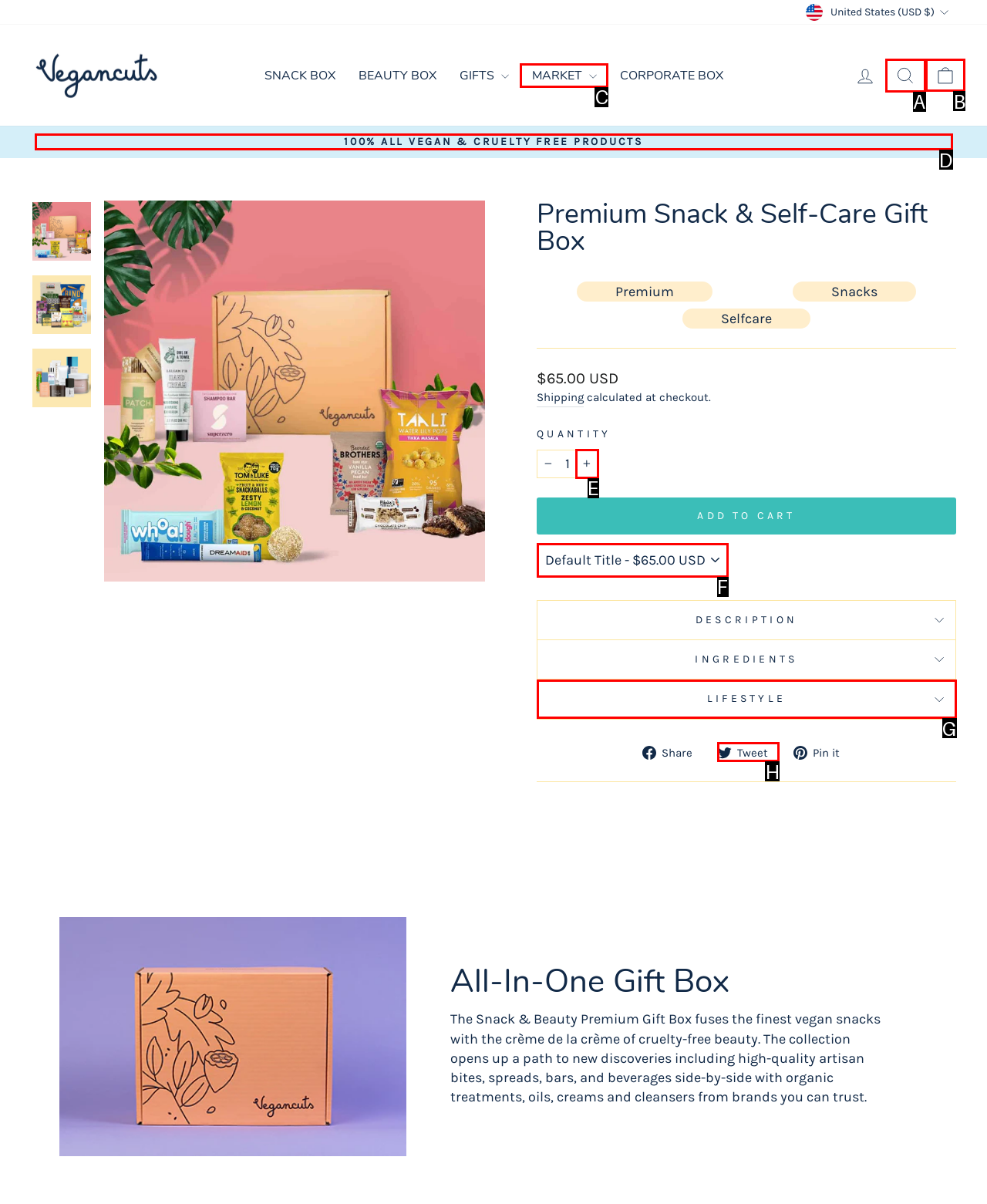Given the task: View the cart, tell me which HTML element to click on.
Answer with the letter of the correct option from the given choices.

B